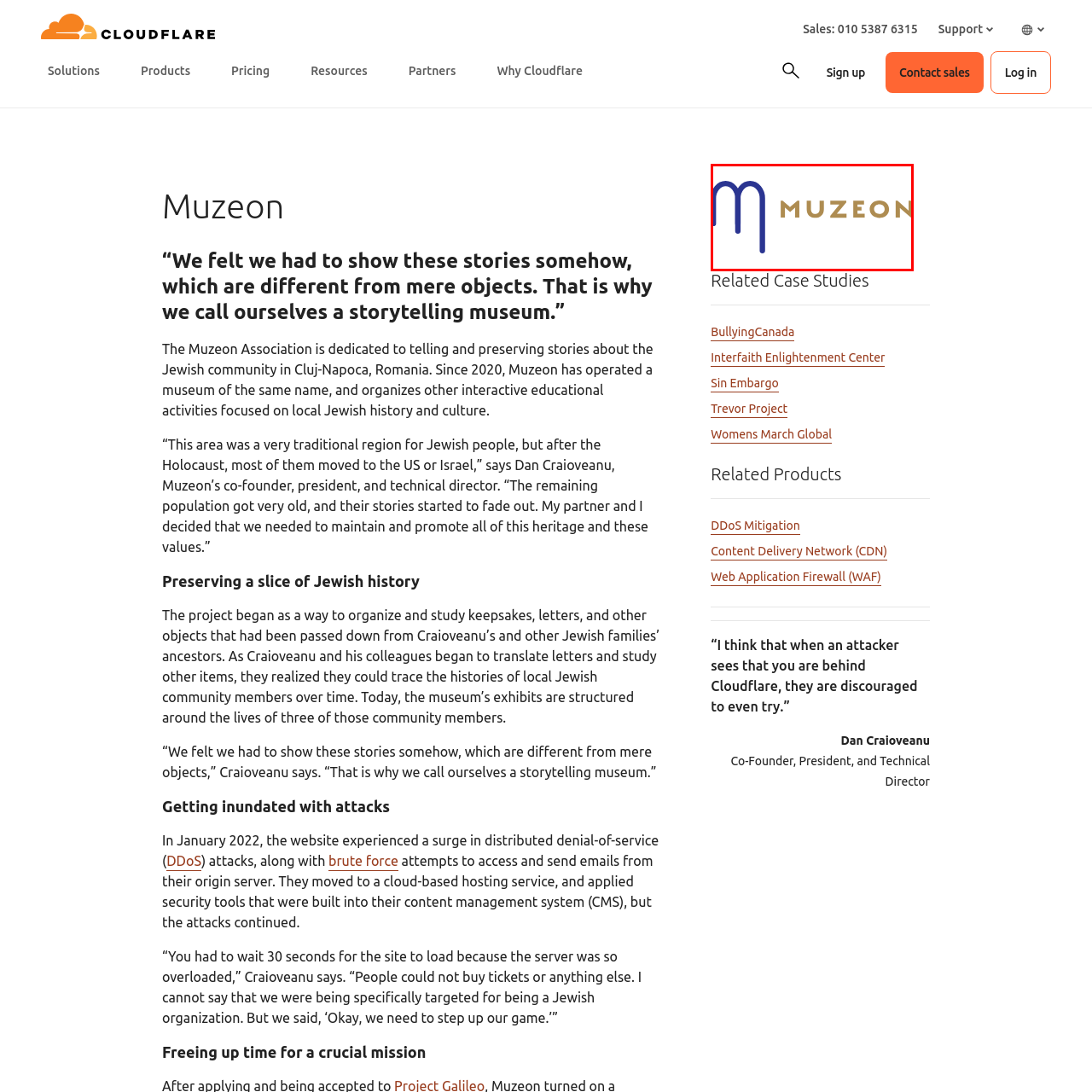Review the part of the image encased in the red box and give an elaborate answer to the question posed: What is the focus of Muzeon as a modern museum and educational hub?

The caption states that Muzeon is a modern museum and educational hub that focuses on the narratives and experiences of local Jewish history, indicating that its primary focus is on preserving and promoting the history of the Jewish community in Cluj-Napoca, Romania.